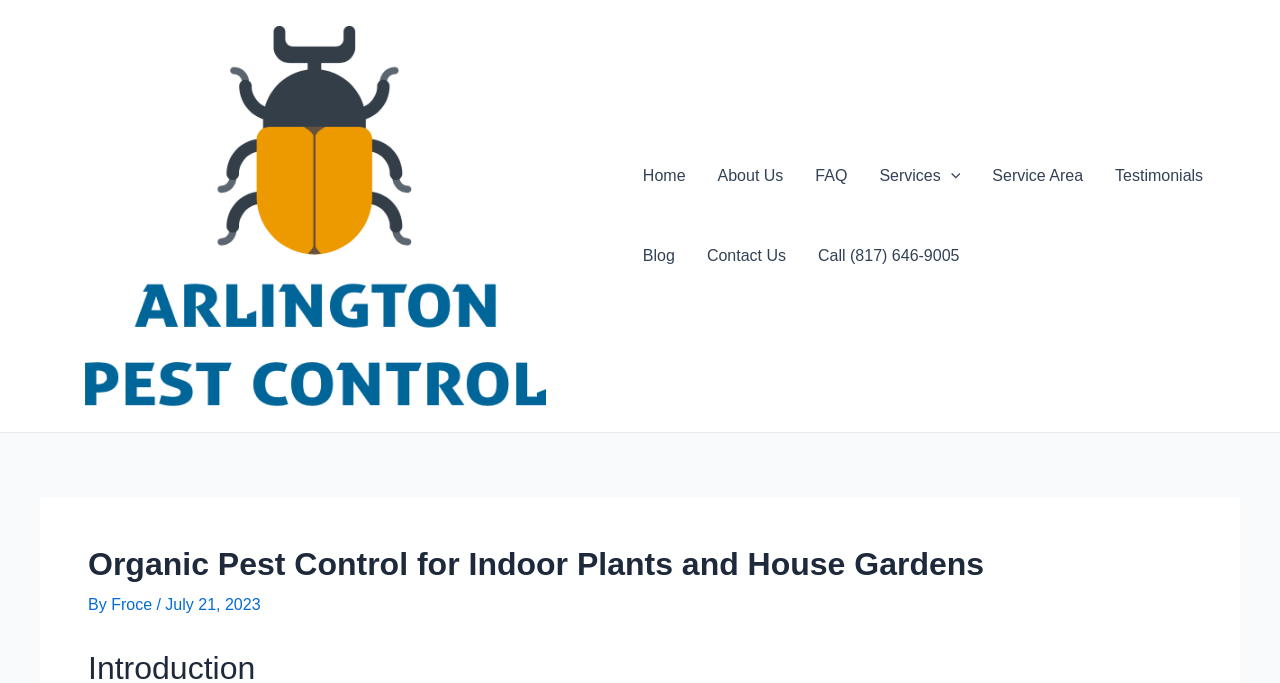What is the phone number mentioned on the website?
Based on the image, provide a one-word or brief-phrase response.

(817) 646-9005